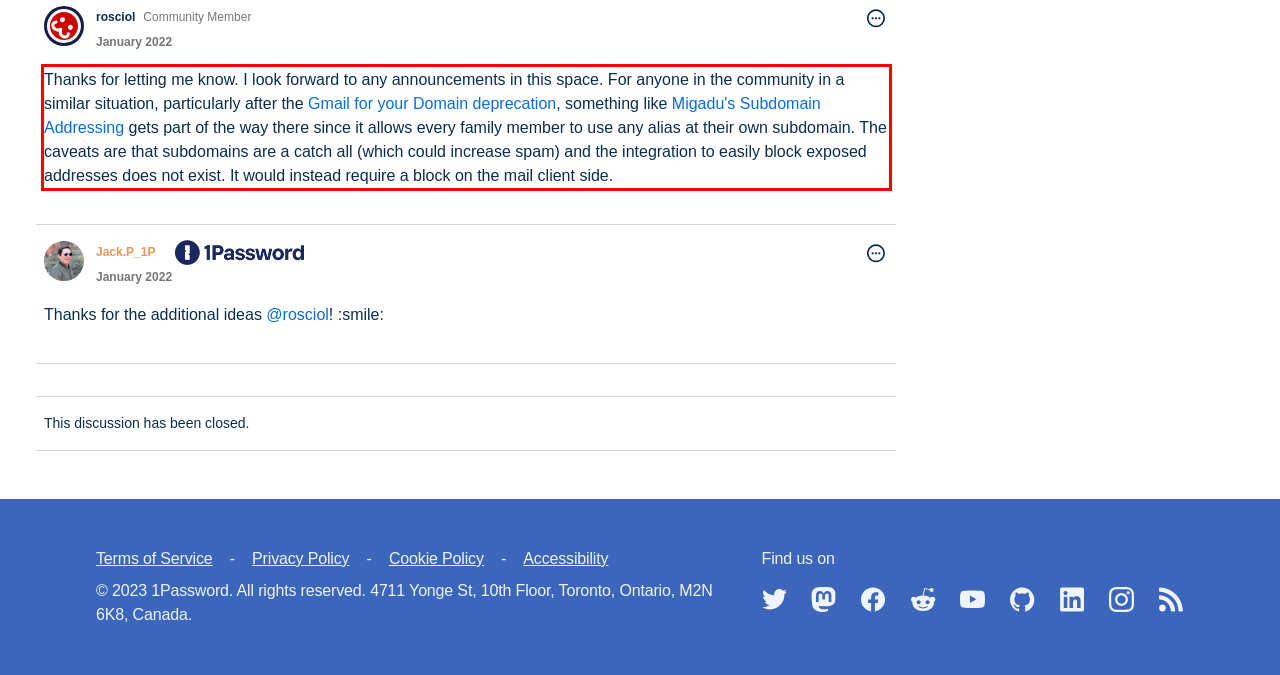Review the screenshot of the webpage and recognize the text inside the red rectangle bounding box. Provide the extracted text content.

Thanks for letting me know. I look forward to any announcements in this space. For anyone in the community in a similar situation, particularly after the Gmail for your Domain deprecation, something like Migadu's Subdomain Addressing gets part of the way there since it allows every family member to use any alias at their own subdomain. The caveats are that subdomains are a catch all (which could increase spam) and the integration to easily block exposed addresses does not exist. It would instead require a block on the mail client side.